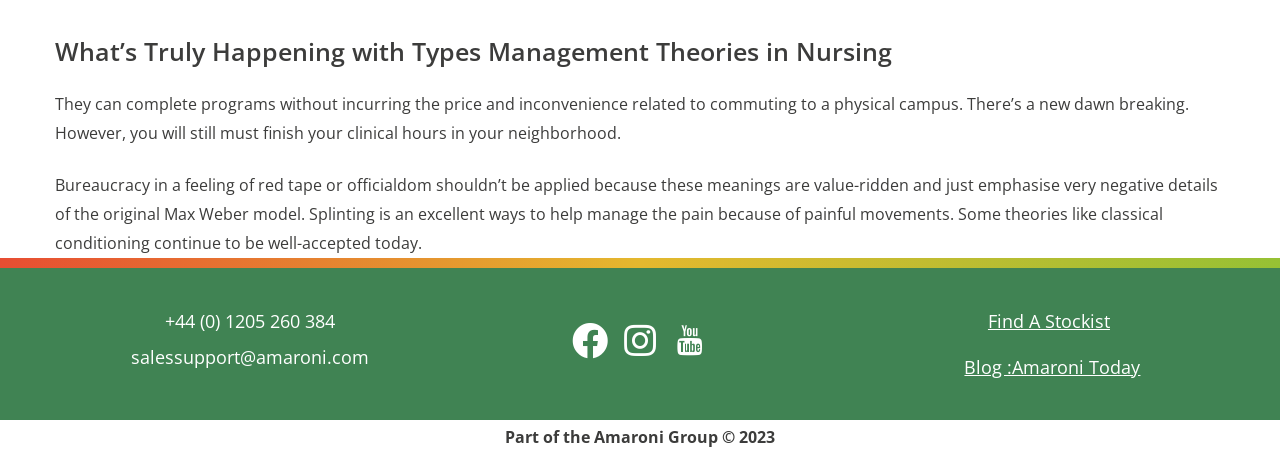Please find the bounding box for the UI element described by: "aria-label="Facebook" title="Facebook"".

[0.441, 0.667, 0.48, 0.832]